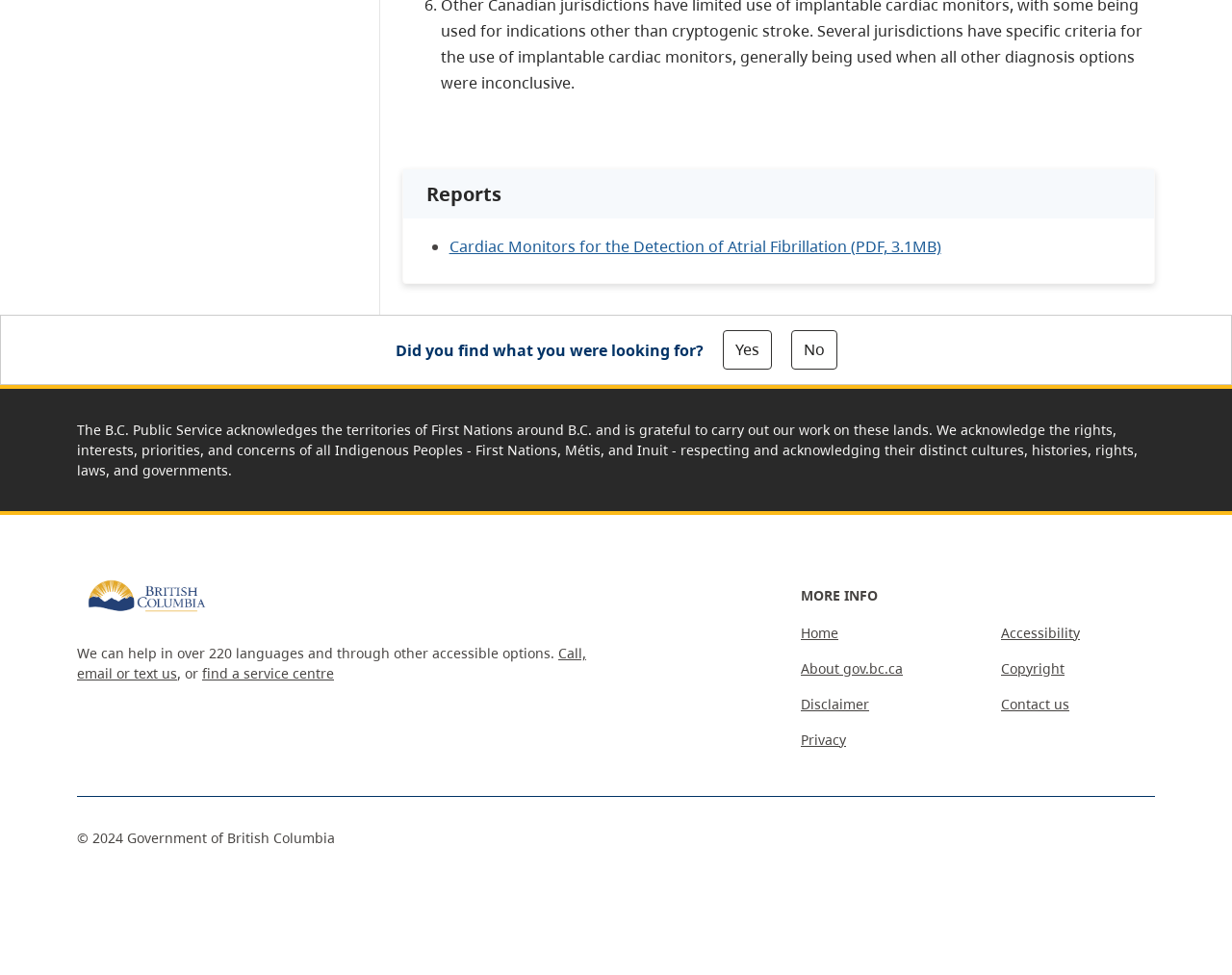Identify the bounding box coordinates of the region that needs to be clicked to carry out this instruction: "Open the 'Cardiac Monitors for the Detection of Atrial Fibrillation' report". Provide these coordinates as four float numbers ranging from 0 to 1, i.e., [left, top, right, bottom].

[0.365, 0.242, 0.764, 0.264]